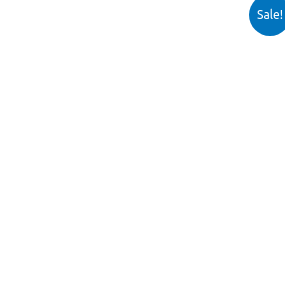Generate a detailed explanation of the scene depicted in the image.

The image showcases a Canada Passport template featuring a new version with a hologram. It is visually appealing and designed to resemble a real passport. Prominently displayed is a "Sale!" label, indicating a promotional offer on this item. The product is linked for easy access to potential buyers who are interested in acquiring a realistic passport template, aimed at online verifications and other documentation needs. The image effectively captures attention, positioning the passport template as an enticing option for customers looking for high-quality document solutions.